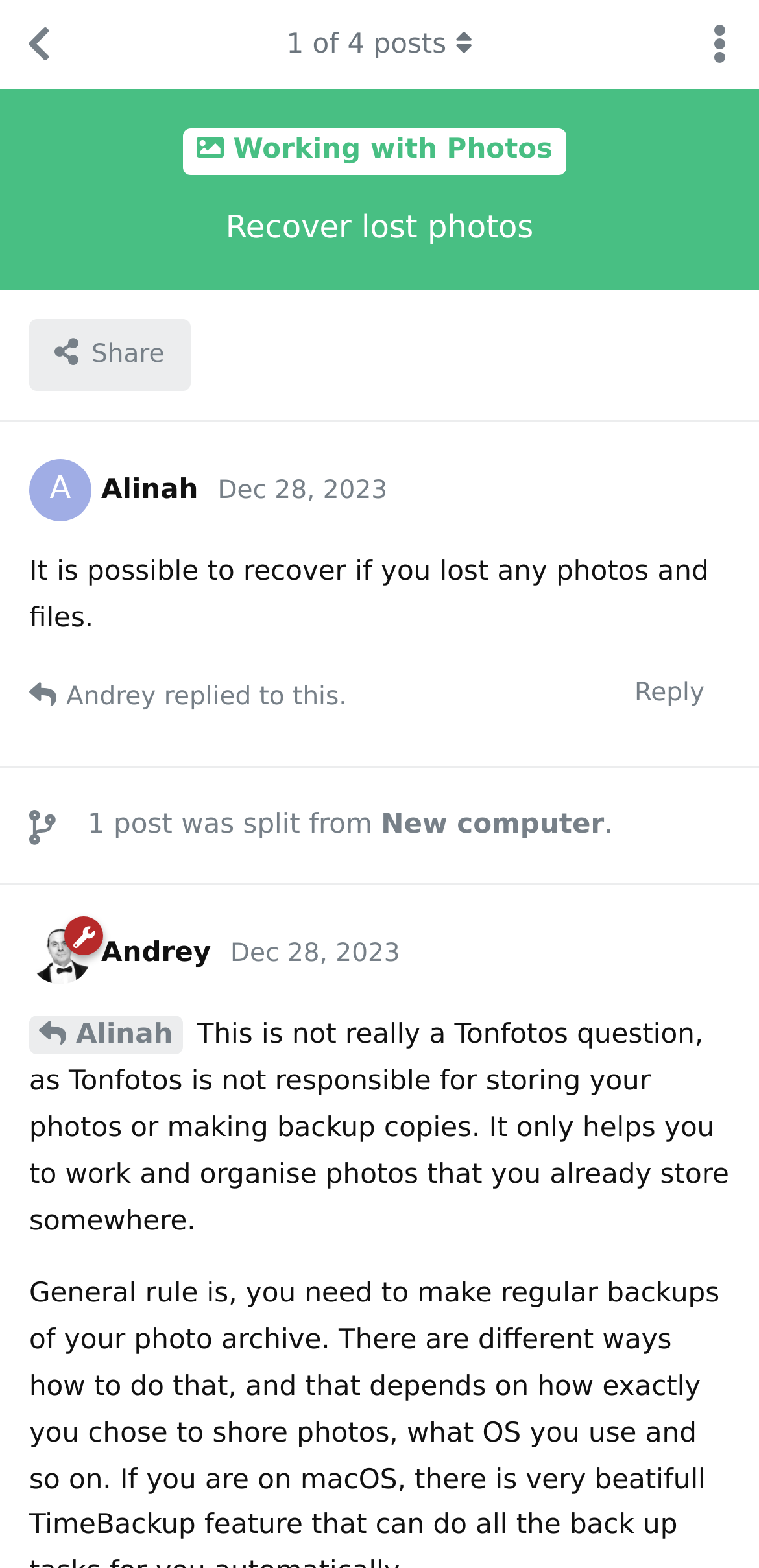With reference to the screenshot, provide a detailed response to the question below:
What is the topic of the original post?

I found the topic of the original post by looking at the text section of the first post, where it says 'post was split from New computer'.